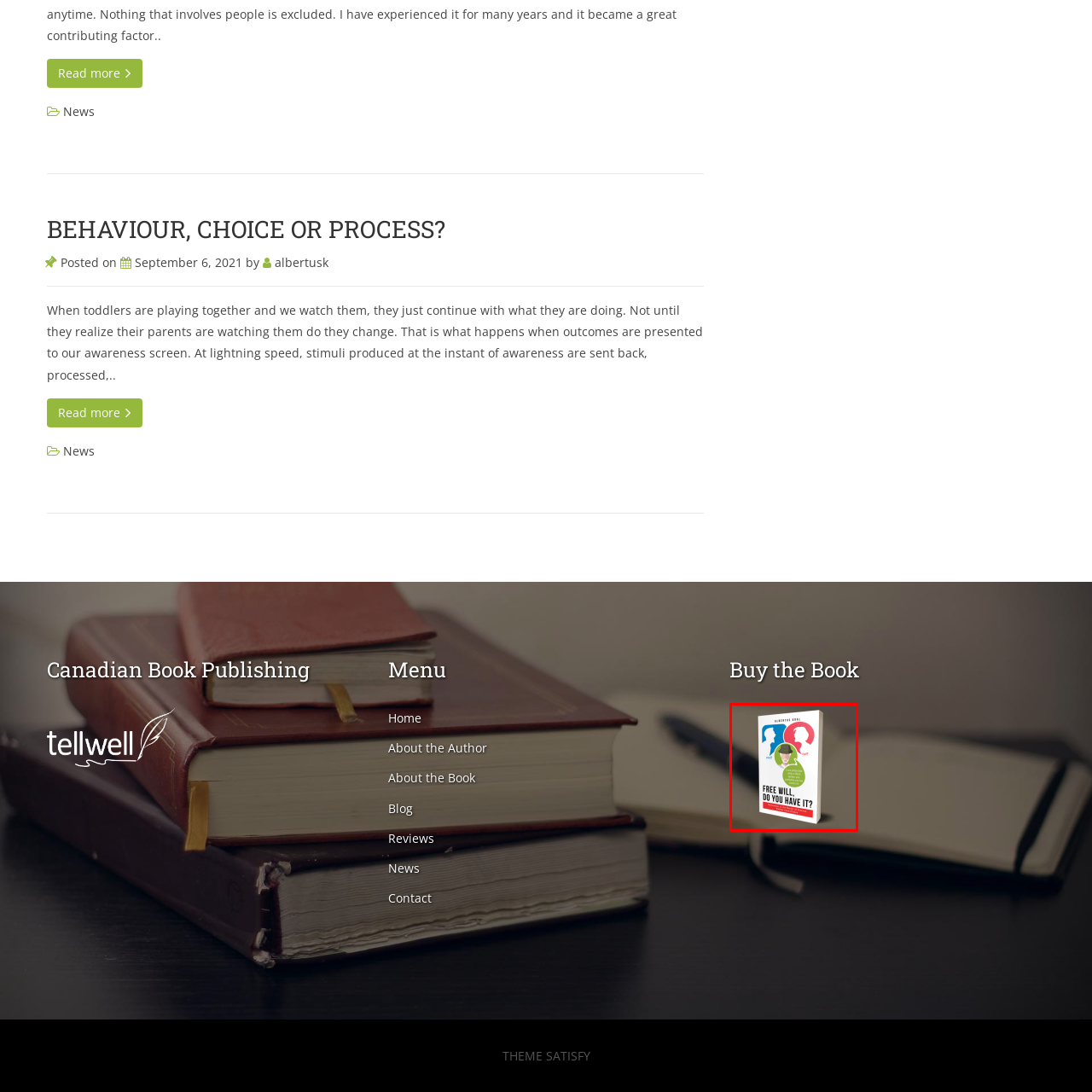Direct your attention to the segment of the image enclosed by the red boundary and answer the ensuing question in detail: What is the title of the book?

The title of the book is prominently displayed at the bottom of the cover in a large font, which is 'Free Will, Do You Have It?' by Albertus Kral.